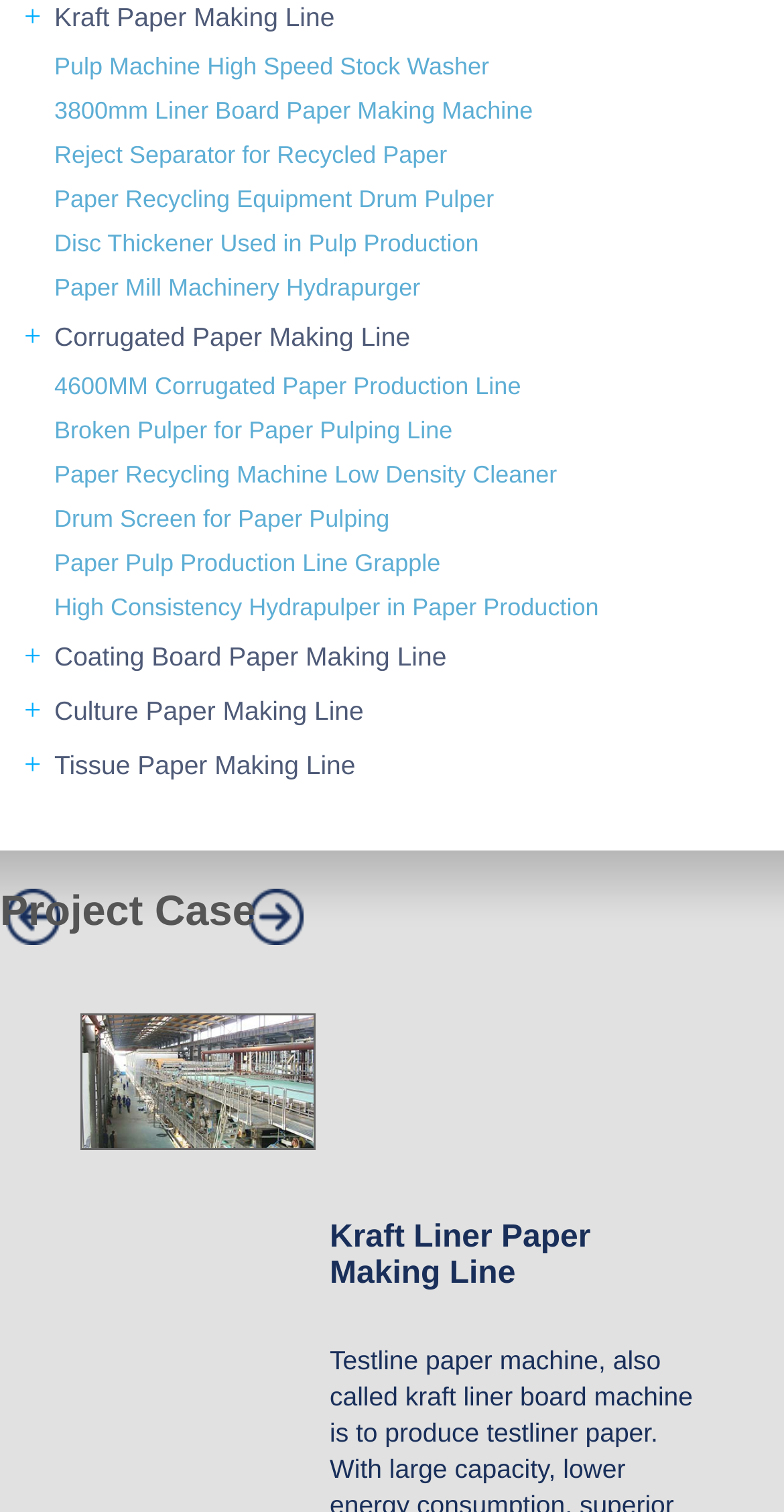Please provide a brief answer to the following inquiry using a single word or phrase:
How many paper making lines are listed?

4